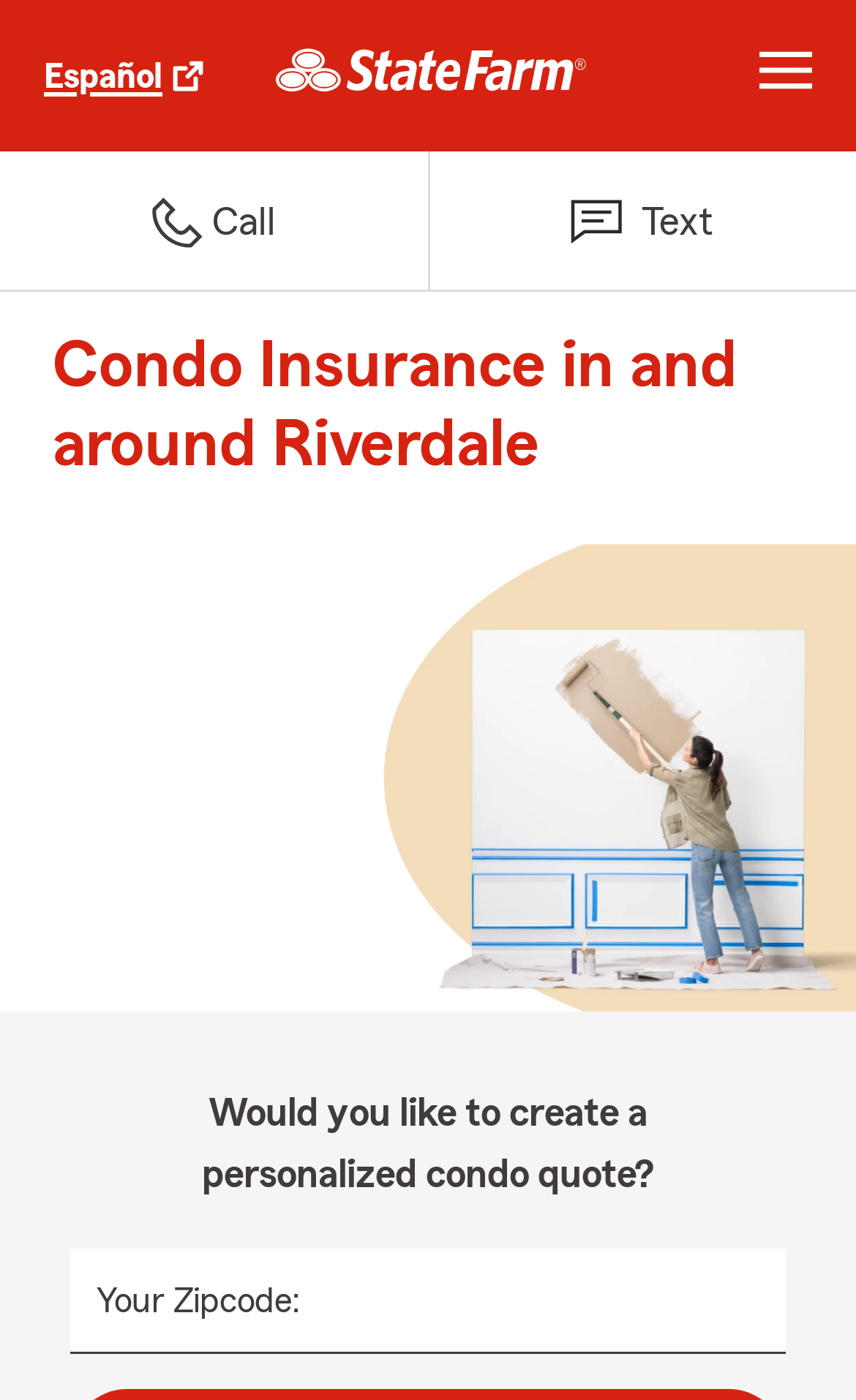Carefully observe the image and respond to the question with a detailed answer:
What is the purpose of the menu toggle button?

I can see a button 'menu toggle' which is used to expand the main menu, as indicated by its attribute 'expanded: False' and its relationship with the navigation element 'Main menu'.